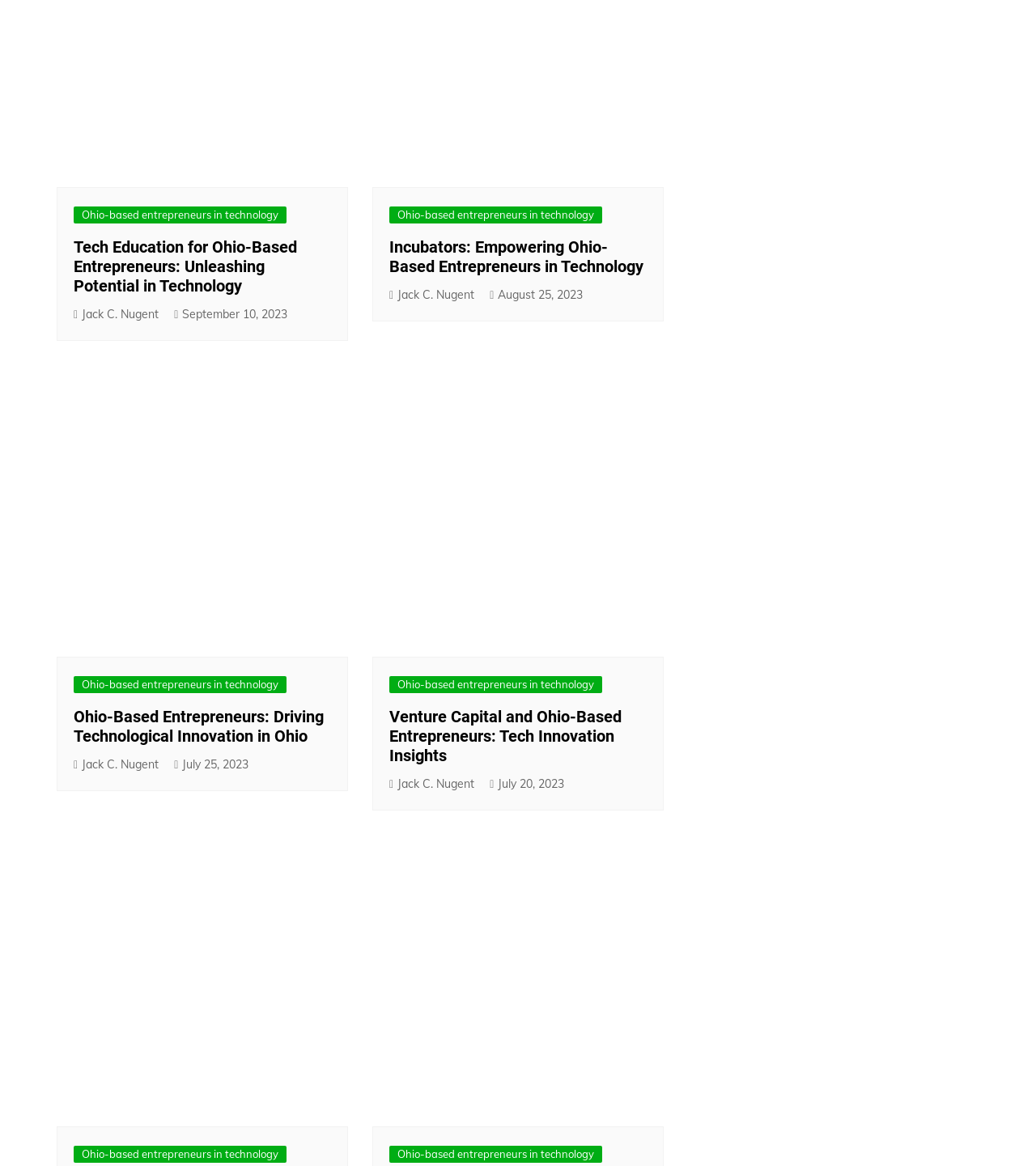Please indicate the bounding box coordinates of the element's region to be clicked to achieve the instruction: "Read the post by Jack C. Nugent on September 10, 2023". Provide the coordinates as four float numbers between 0 and 1, i.e., [left, top, right, bottom].

[0.071, 0.261, 0.153, 0.278]